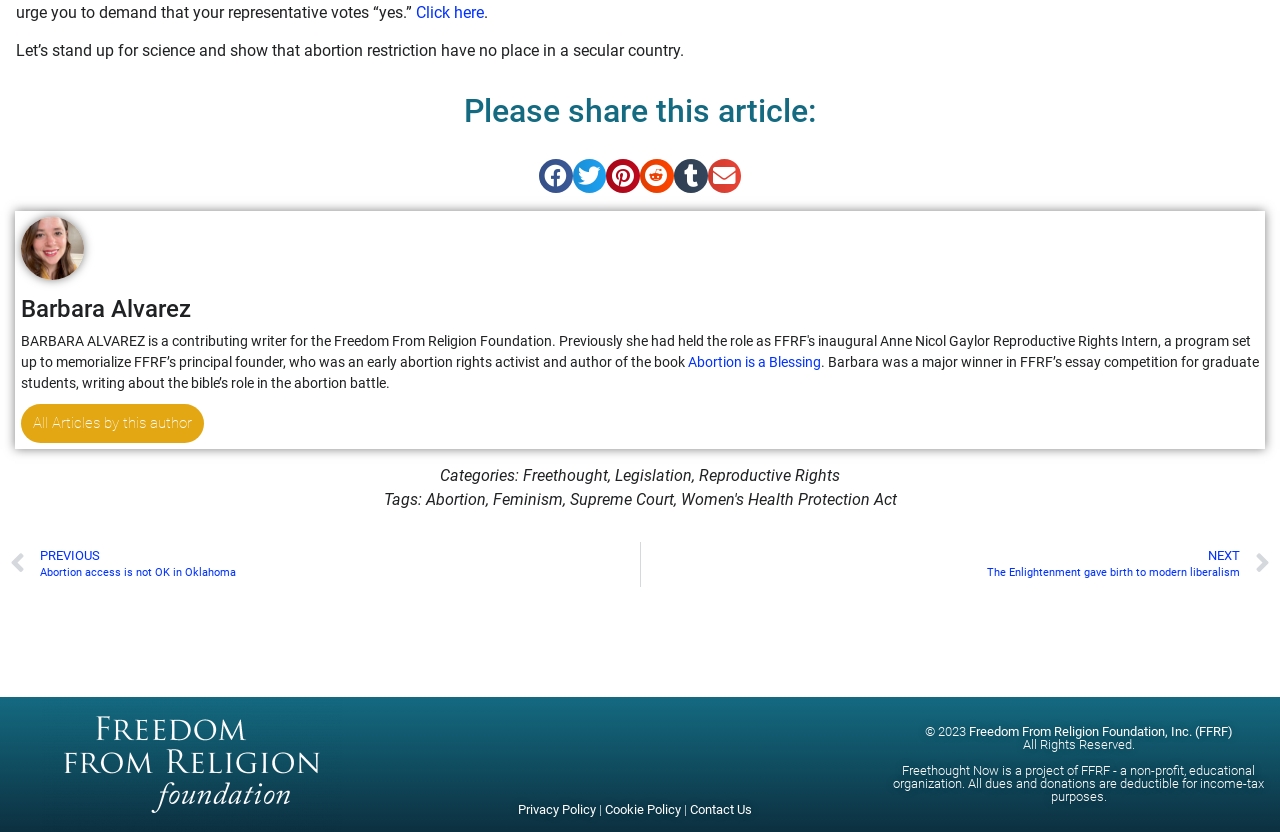Find the bounding box coordinates for the area you need to click to carry out the instruction: "Click the 'CURRENT' link". The coordinates should be four float numbers between 0 and 1, indicated as [left, top, right, bottom].

None